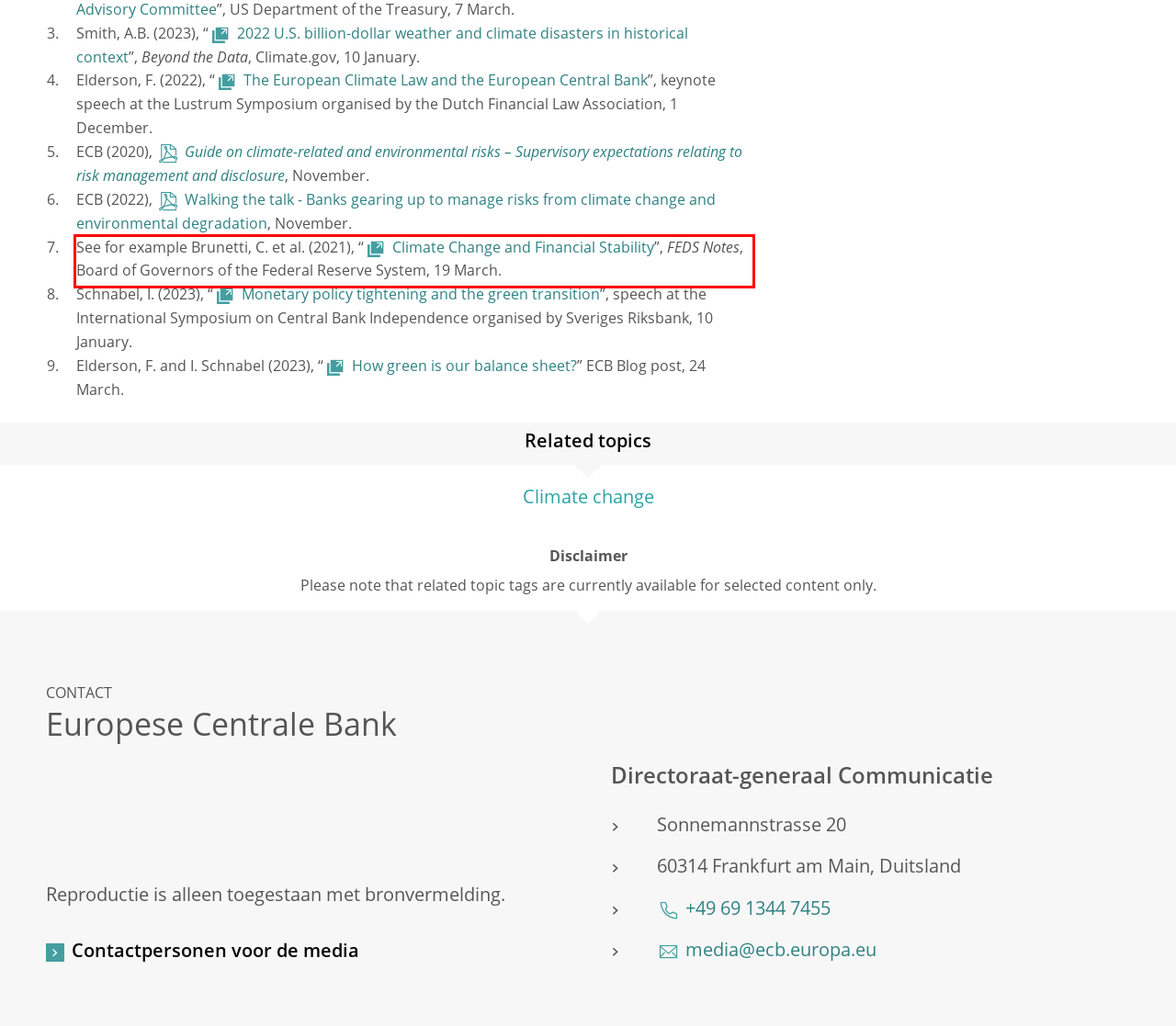Please identify and extract the text from the UI element that is surrounded by a red bounding box in the provided webpage screenshot.

See for example Brunetti, C. et al. (2021), “Climate Change and Financial Stability”, FEDS Notes, Board of Governors of the Federal Reserve System, 19 March.